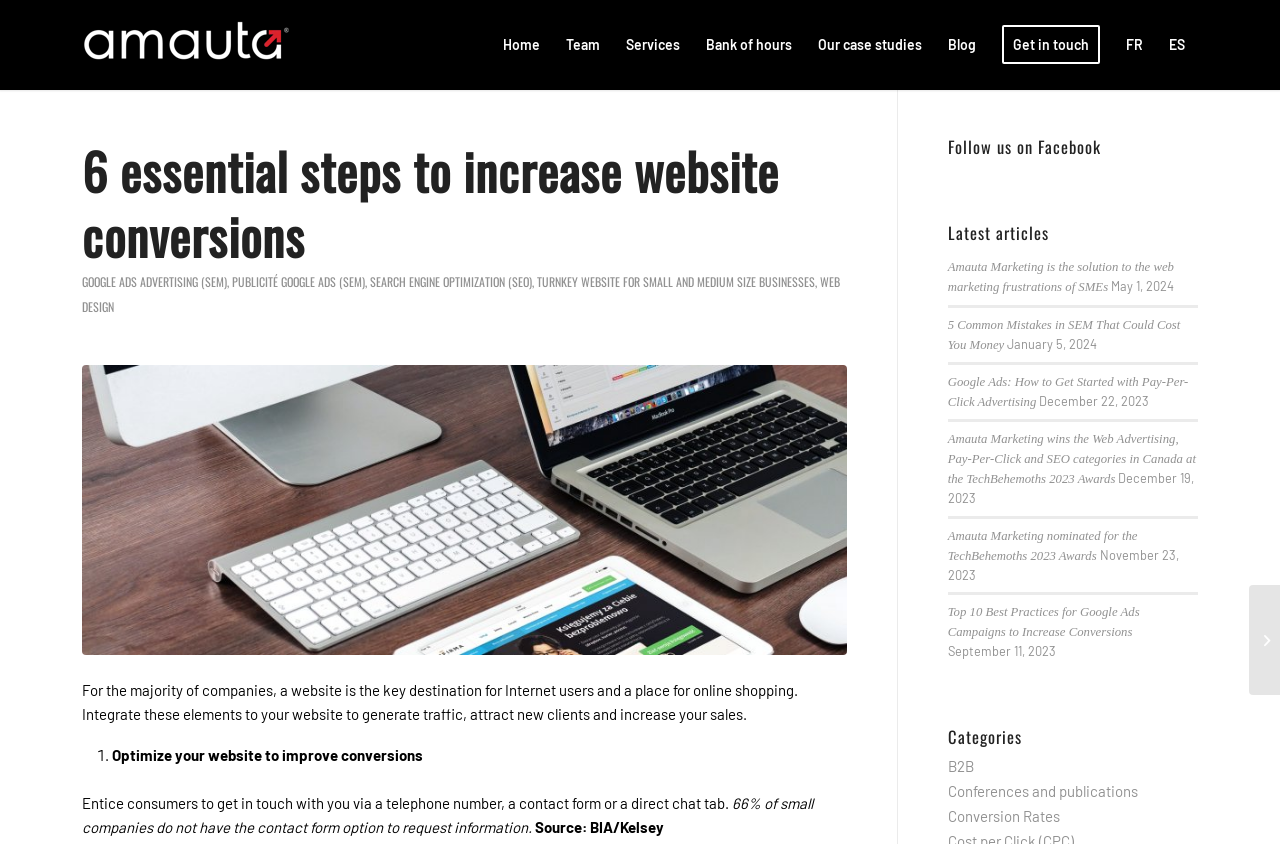Based on the provided description, "Conversion Rates", find the bounding box of the corresponding UI element in the screenshot.

[0.74, 0.956, 0.828, 0.977]